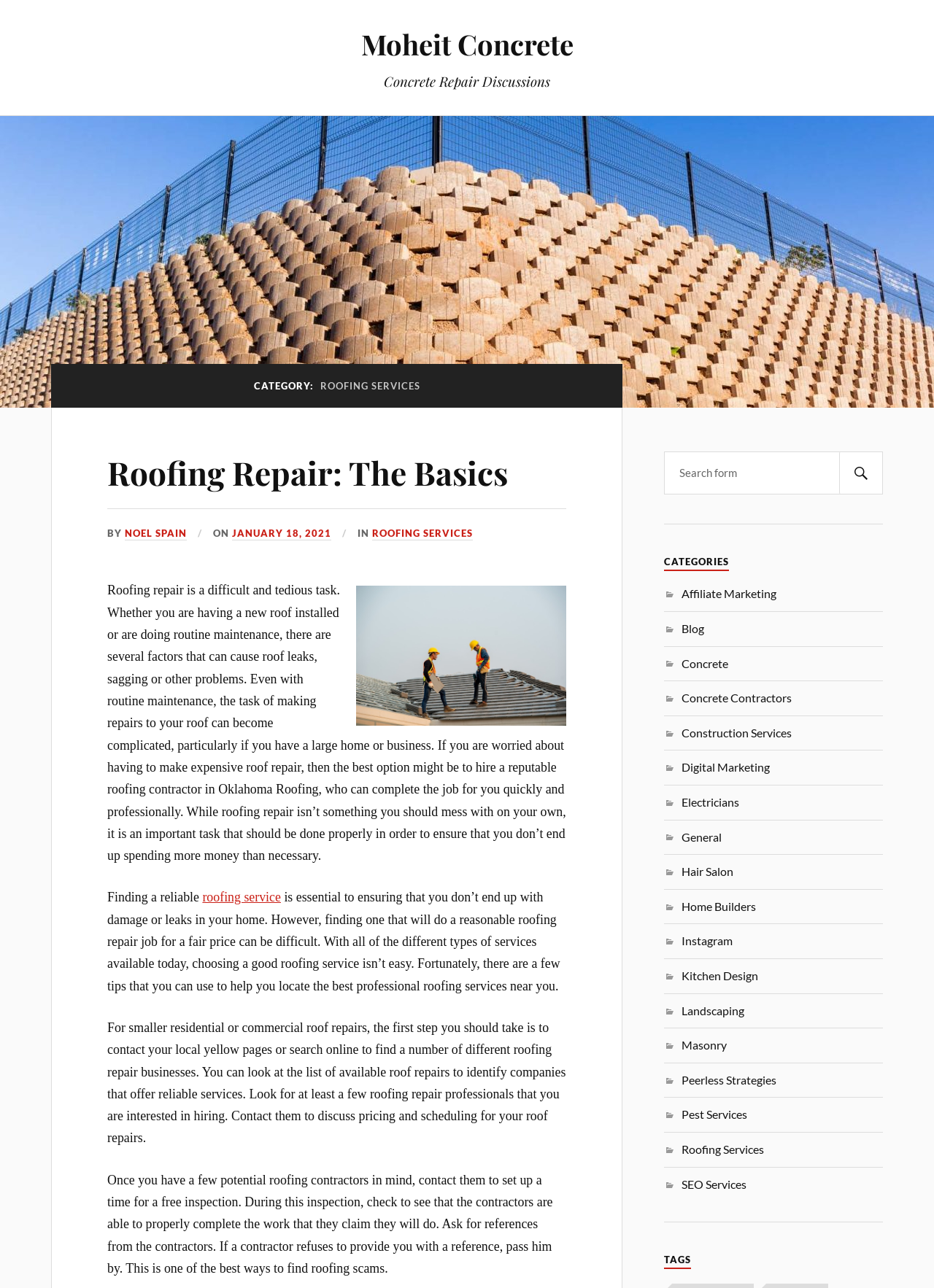Reply to the question with a brief word or phrase: What is the main topic of this webpage?

Roofing Services